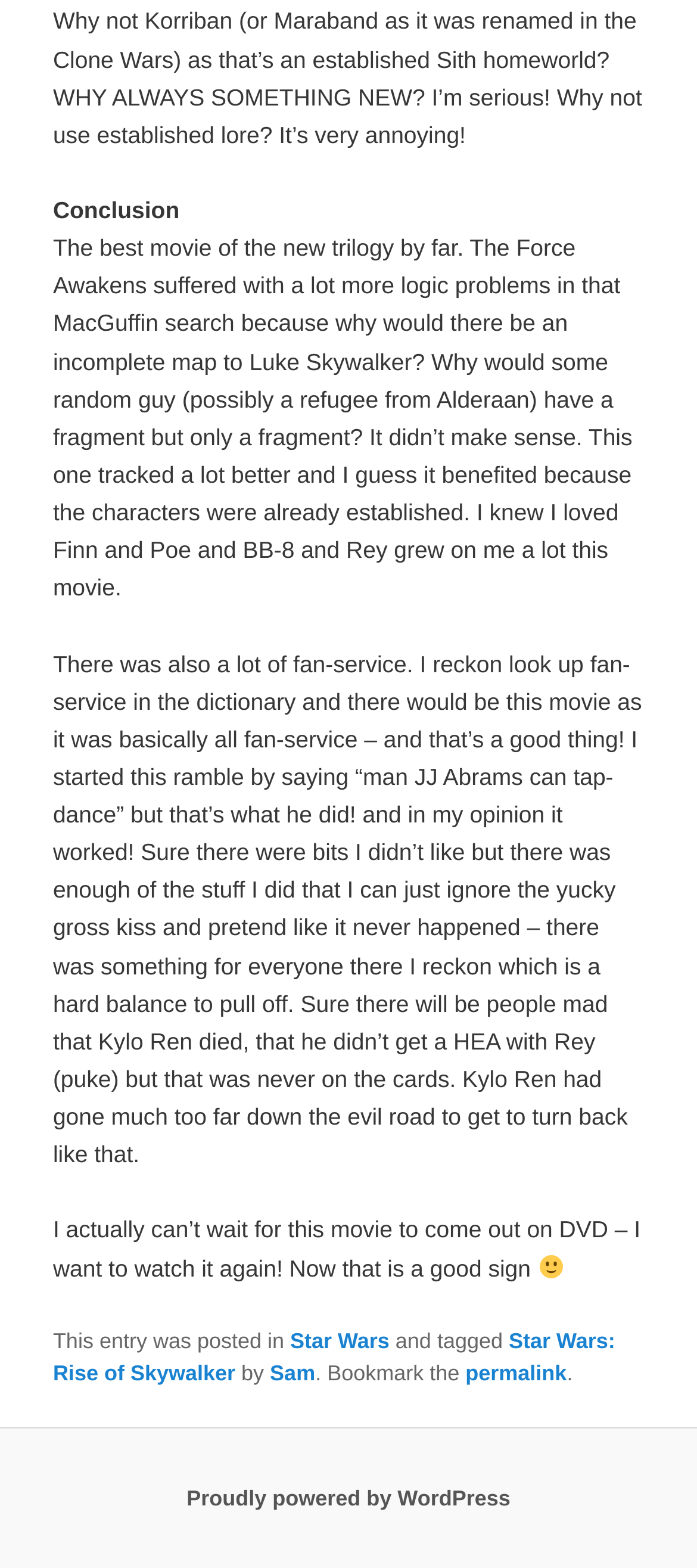What is the sentiment of the article?
Using the image as a reference, answer the question with a short word or phrase.

Positive